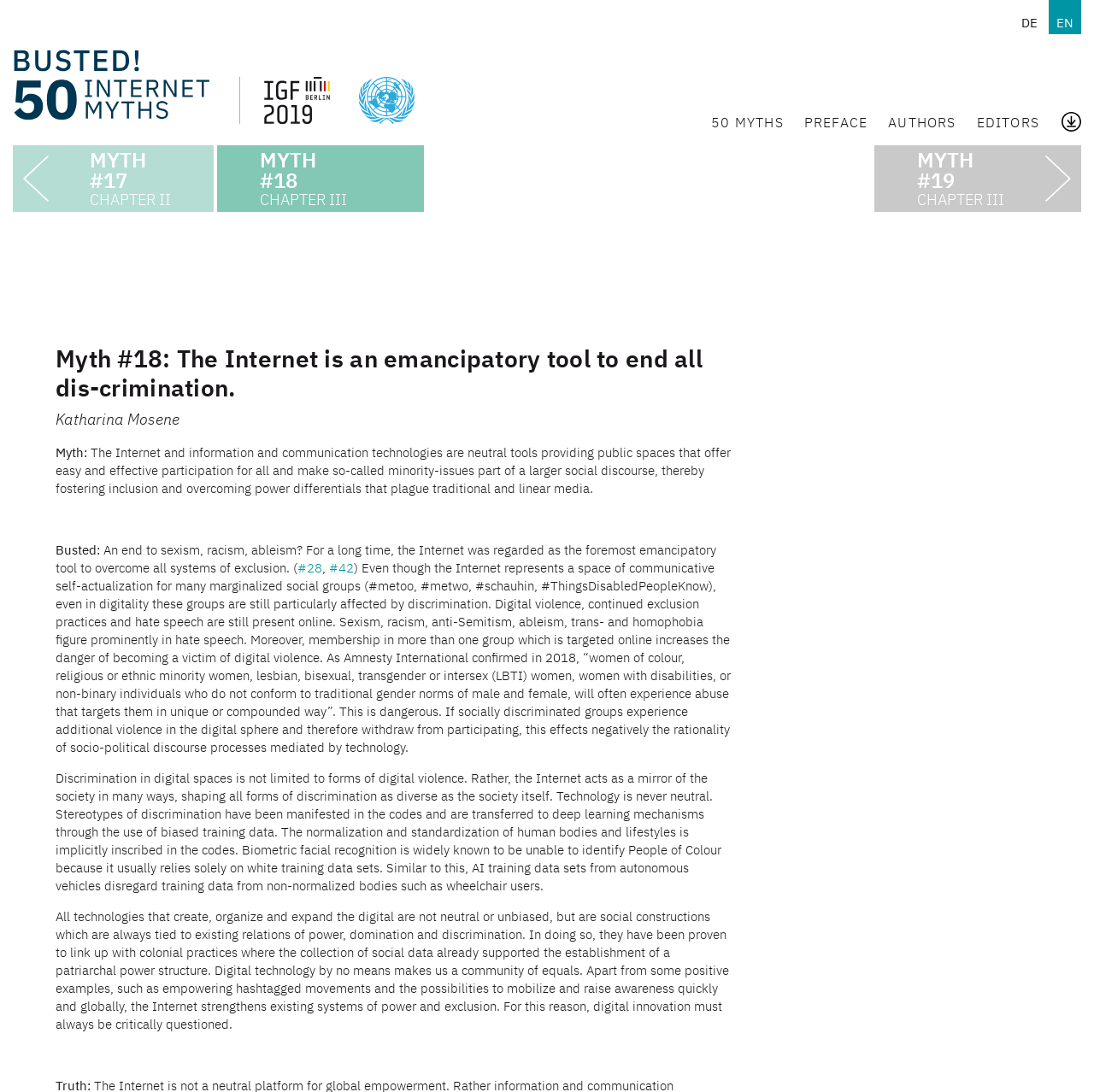Determine the bounding box coordinates of the region I should click to achieve the following instruction: "View 'CHAPTER V'". Ensure the bounding box coordinates are four float numbers between 0 and 1, i.e., [left, top, right, bottom].

[0.661, 0.277, 0.726, 0.292]